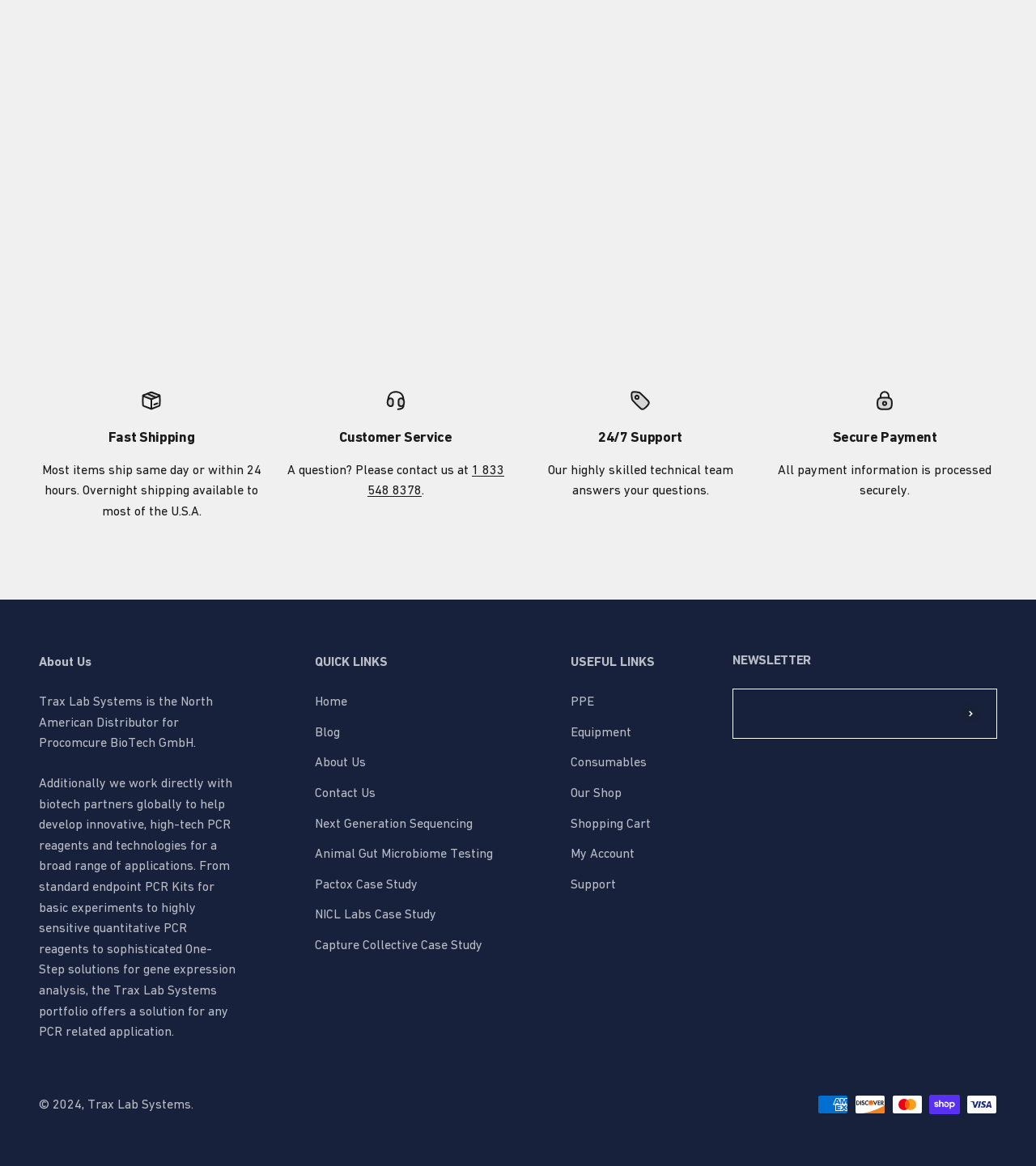What is the company's customer service phone number?
Identify the answer in the screenshot and reply with a single word or phrase.

1 833 548 8378